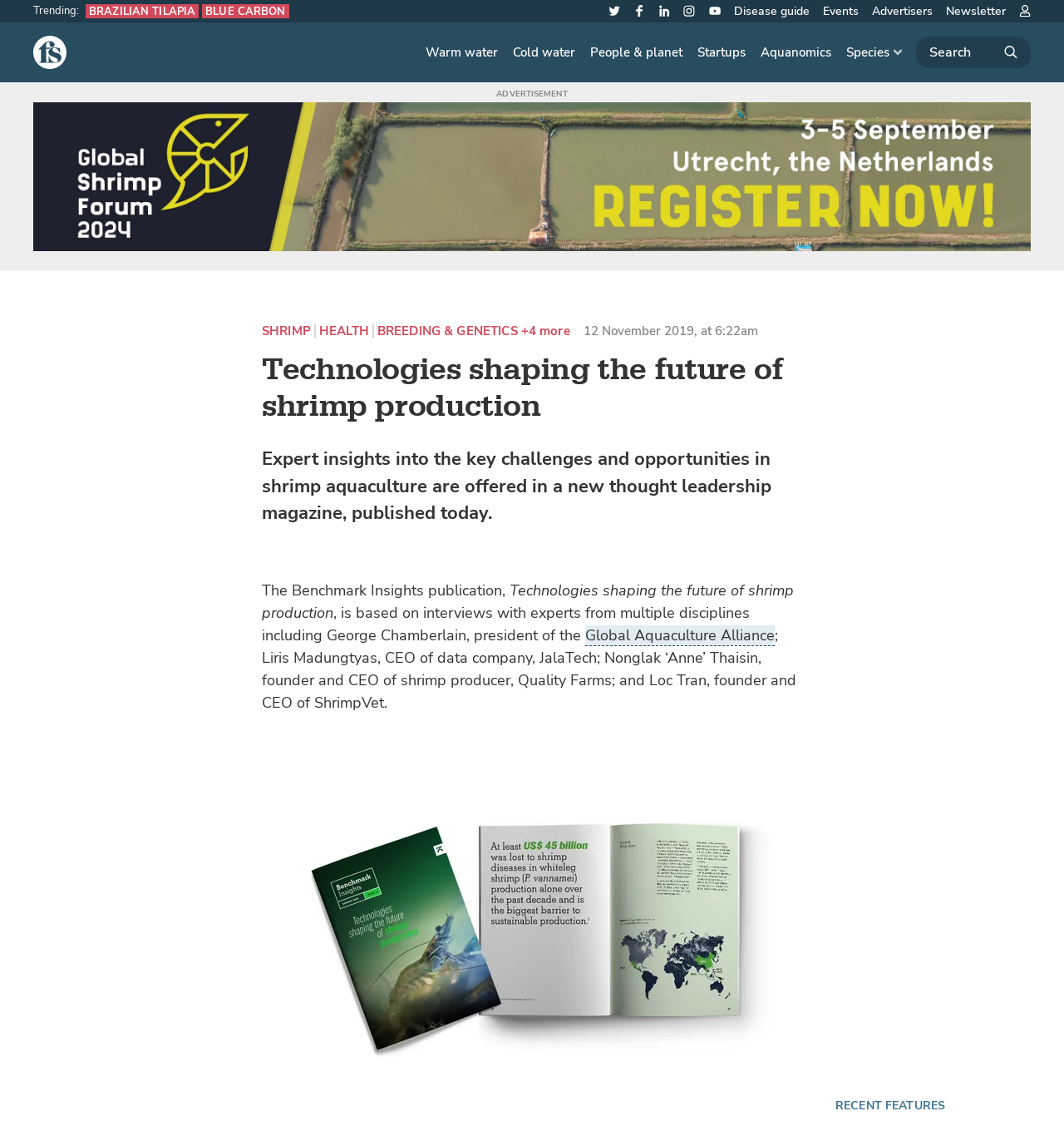Please give a succinct answer to the question in one word or phrase:
What is the category of the link 'Warm water'?

Primary